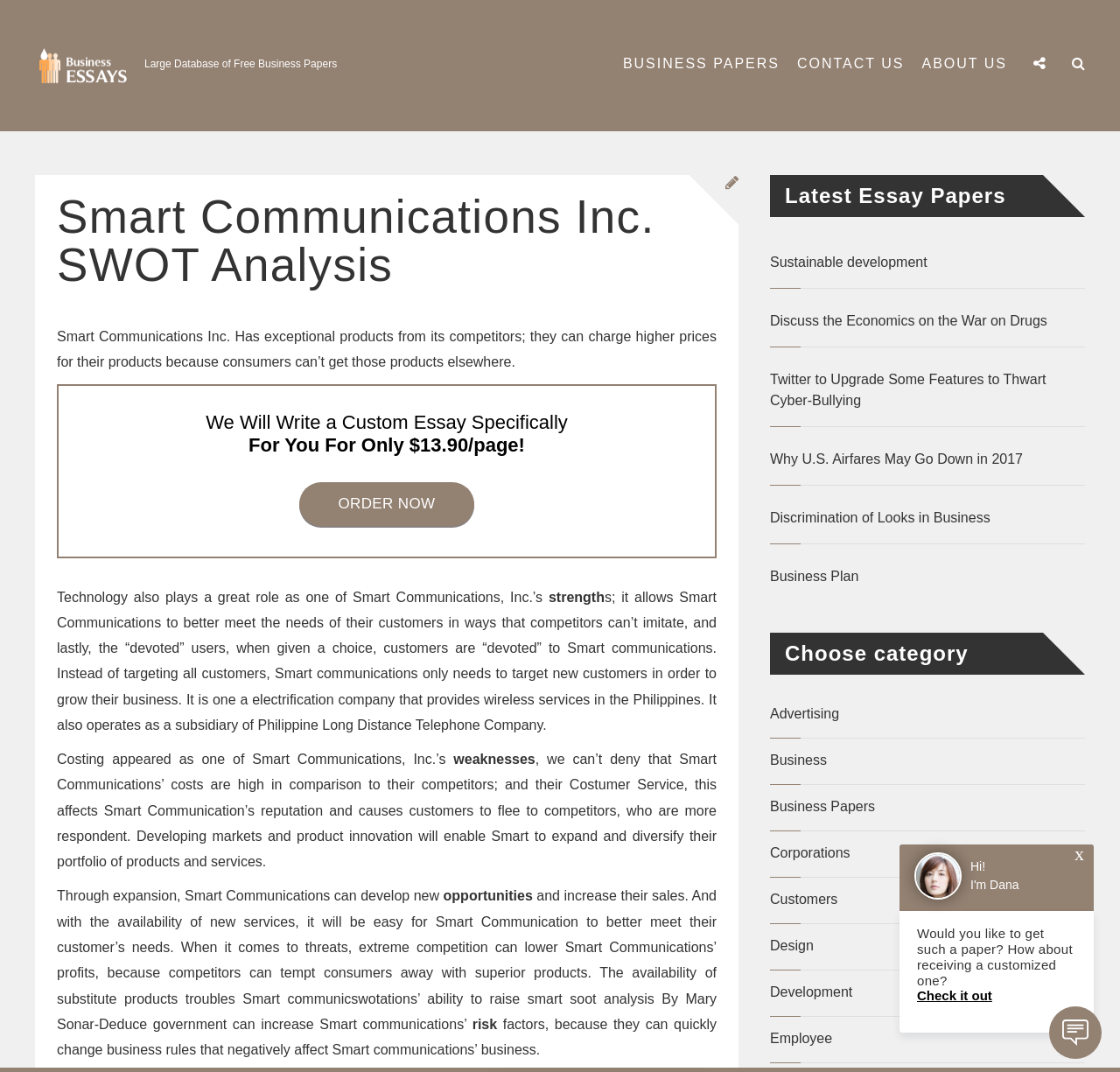What is the purpose of the 'ORDER NOW' button?
Look at the screenshot and respond with a single word or phrase.

to order a custom essay